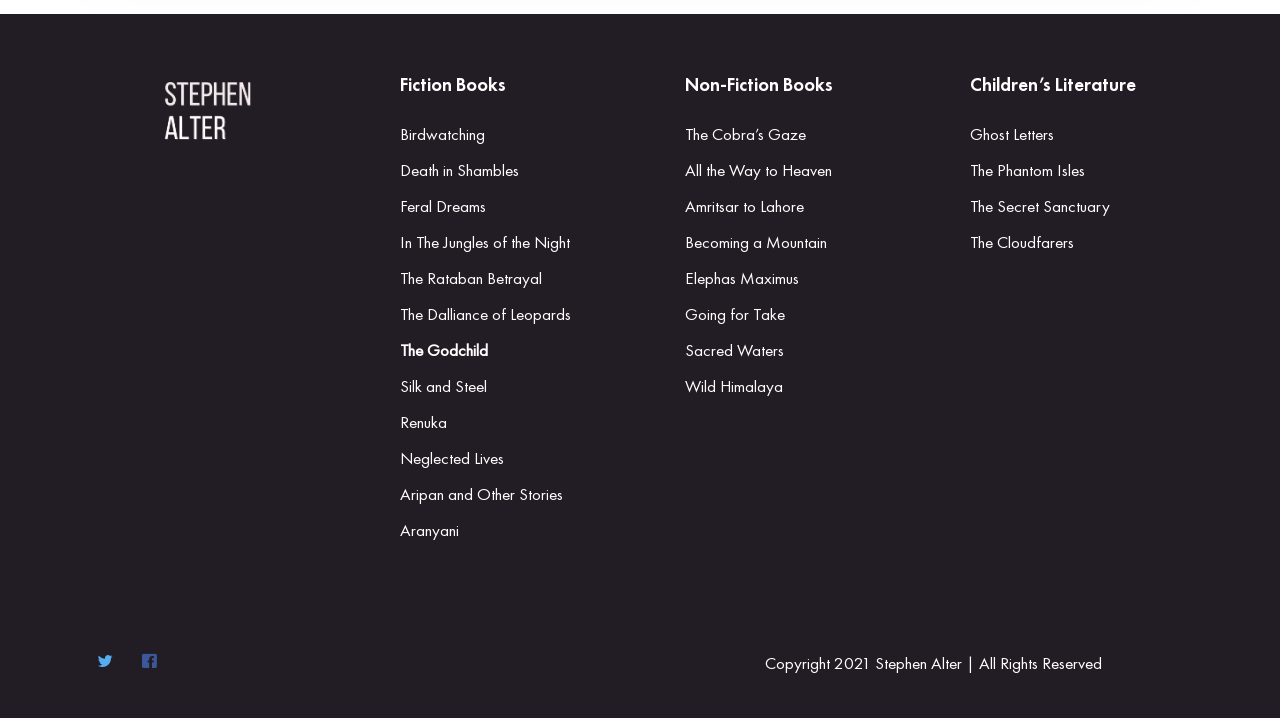Please determine the bounding box coordinates for the element with the description: "The Dalliance of Leopards".

[0.312, 0.412, 0.465, 0.462]